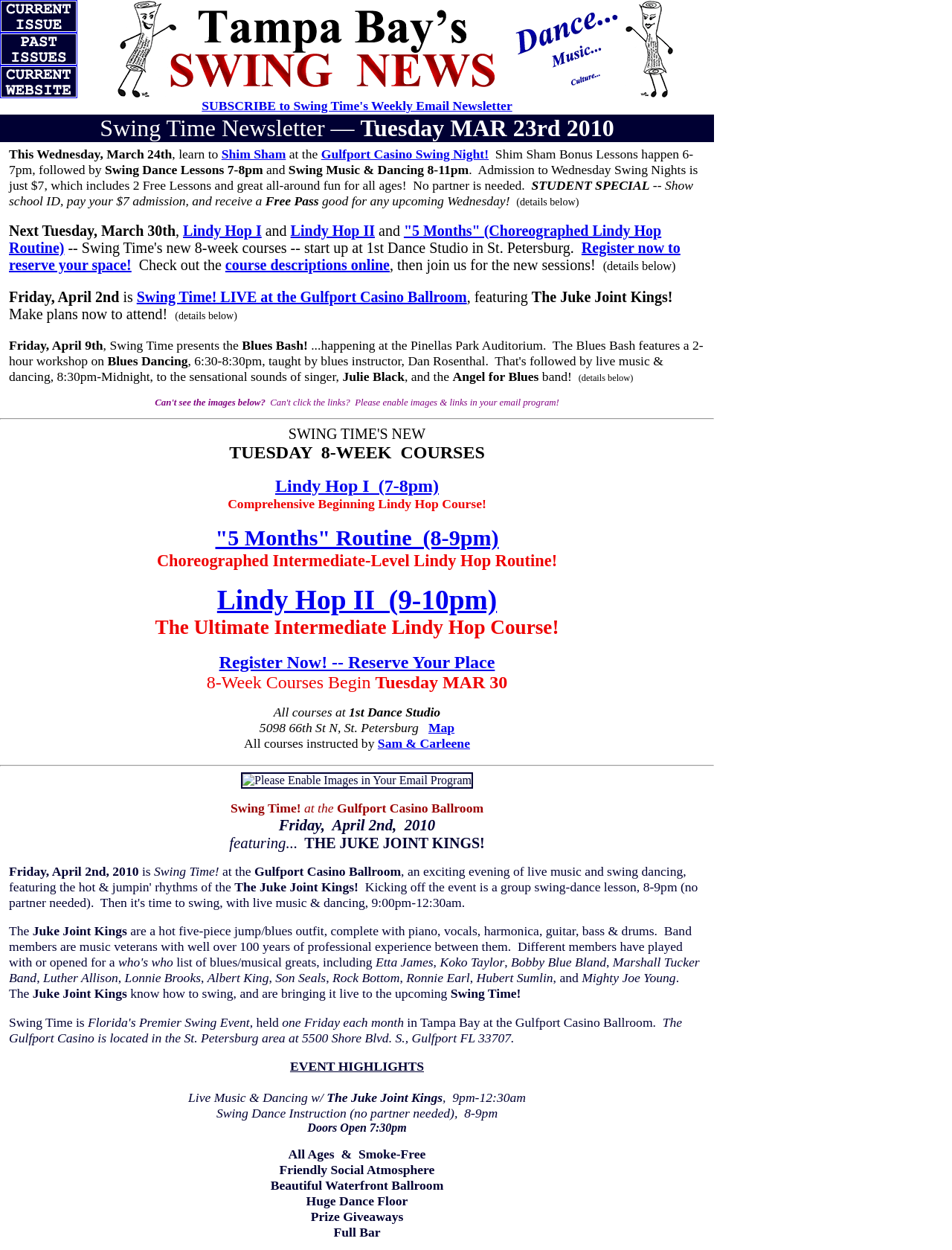What is the name of the band performing at the Blues Bash?
Refer to the screenshot and respond with a concise word or phrase.

Angel for Blues